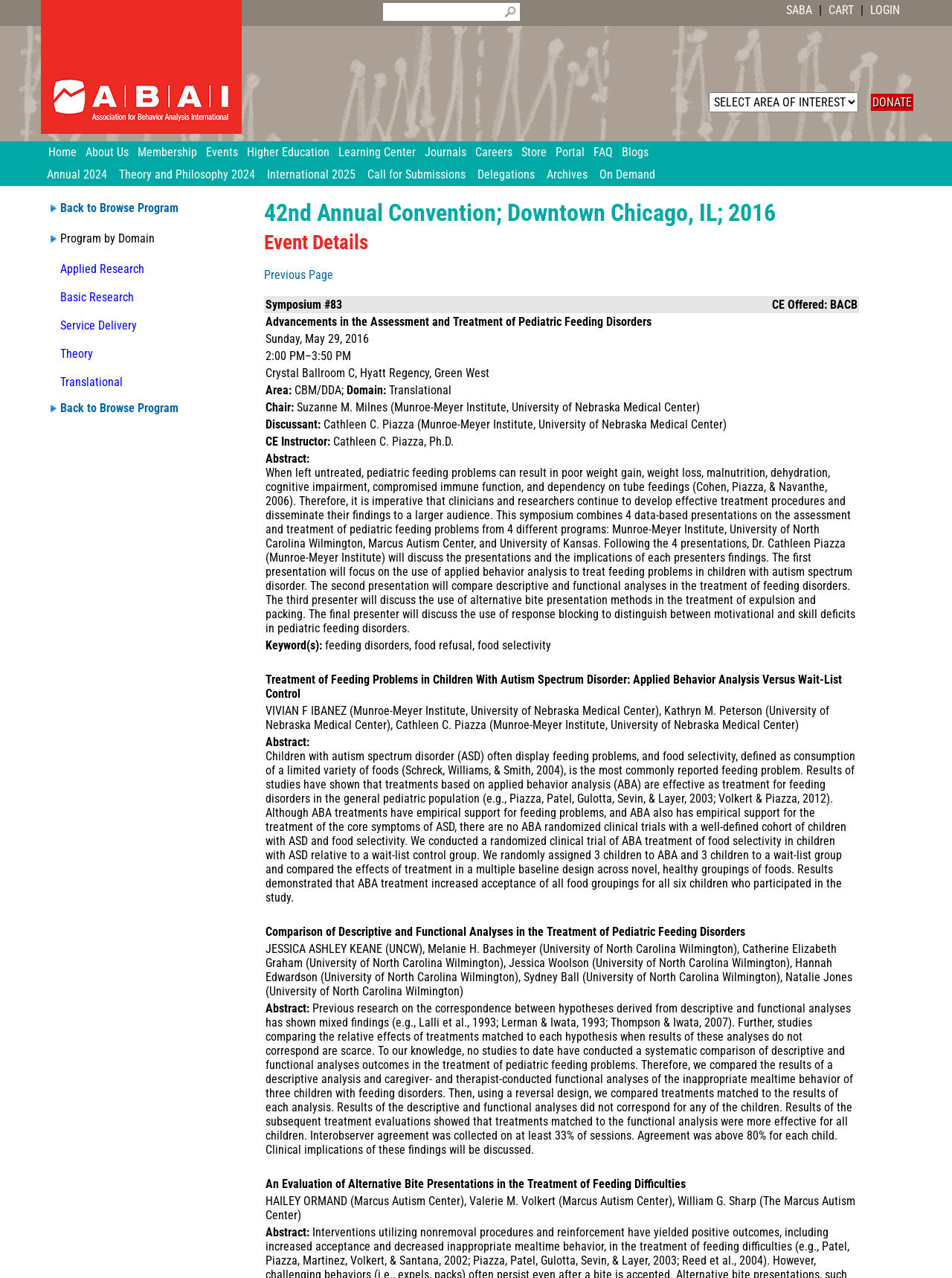Locate the bounding box coordinates of the element that needs to be clicked to carry out the instruction: "Search for something". The coordinates should be given as four float numbers ranging from 0 to 1, i.e., [left, top, right, bottom].

[0.526, 0.002, 0.545, 0.016]